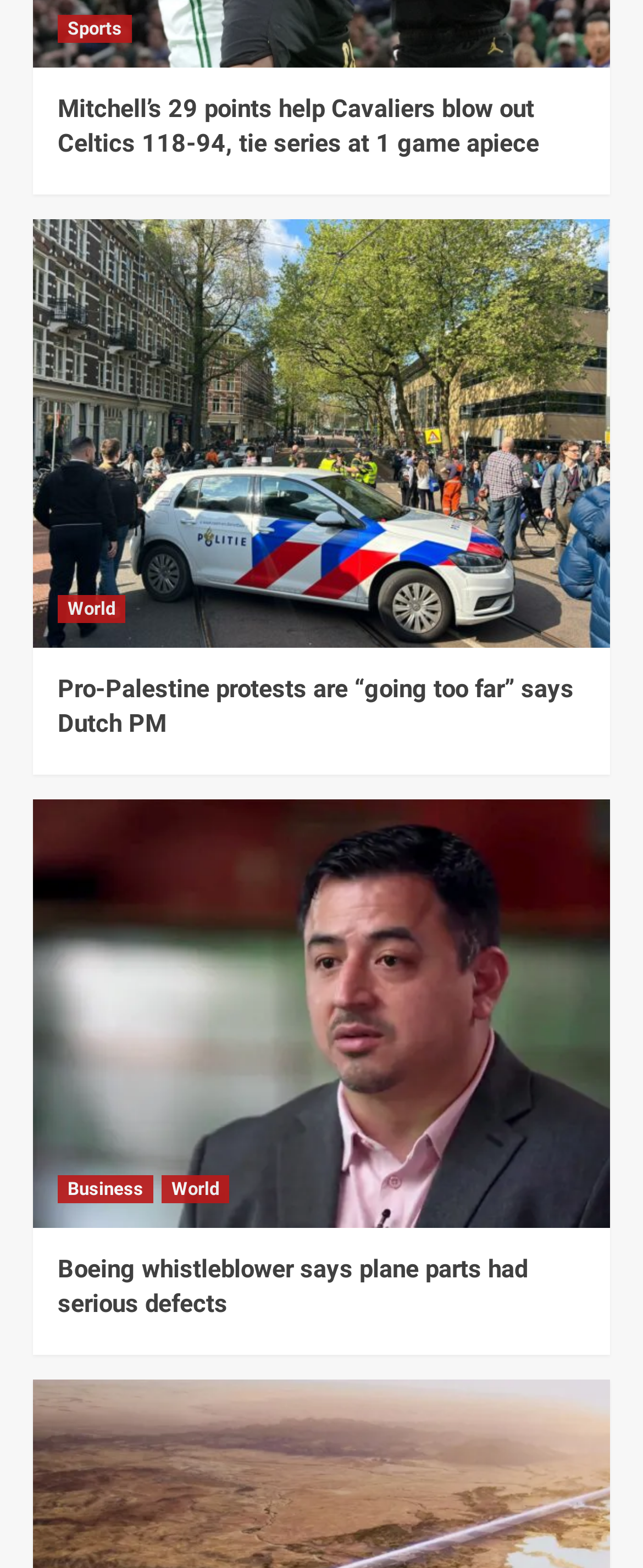Respond with a single word or phrase for the following question: 
How many links are on this page?

9